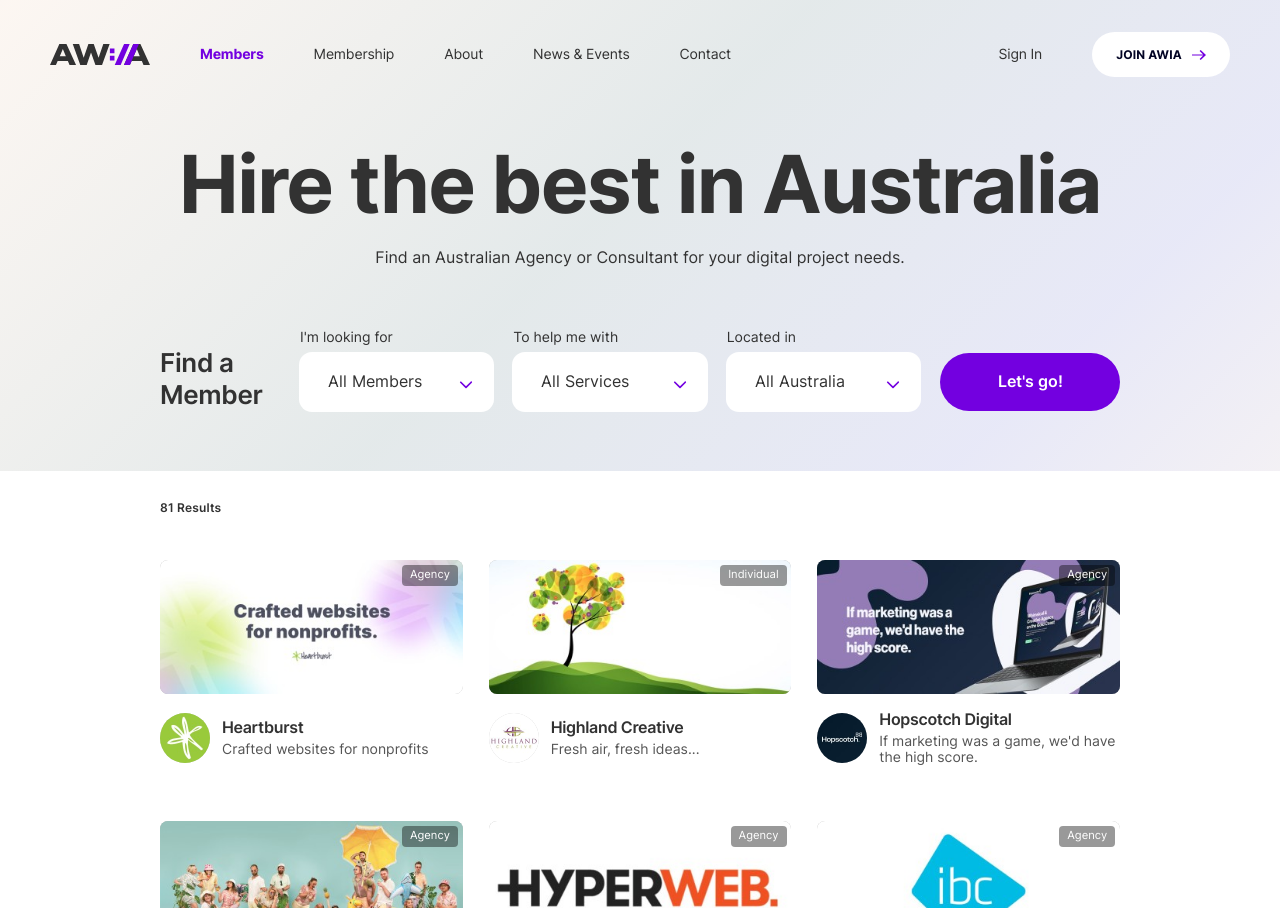What is the purpose of this webpage?
Please provide a detailed and thorough answer to the question.

Based on the webpage's content, it appears to be a directory or a platform where users can browse and find members, likely professionals or agencies, in the digital project industry. The presence of search filters and a 'Let's go!' button suggests that users can search for specific members based on their needs.